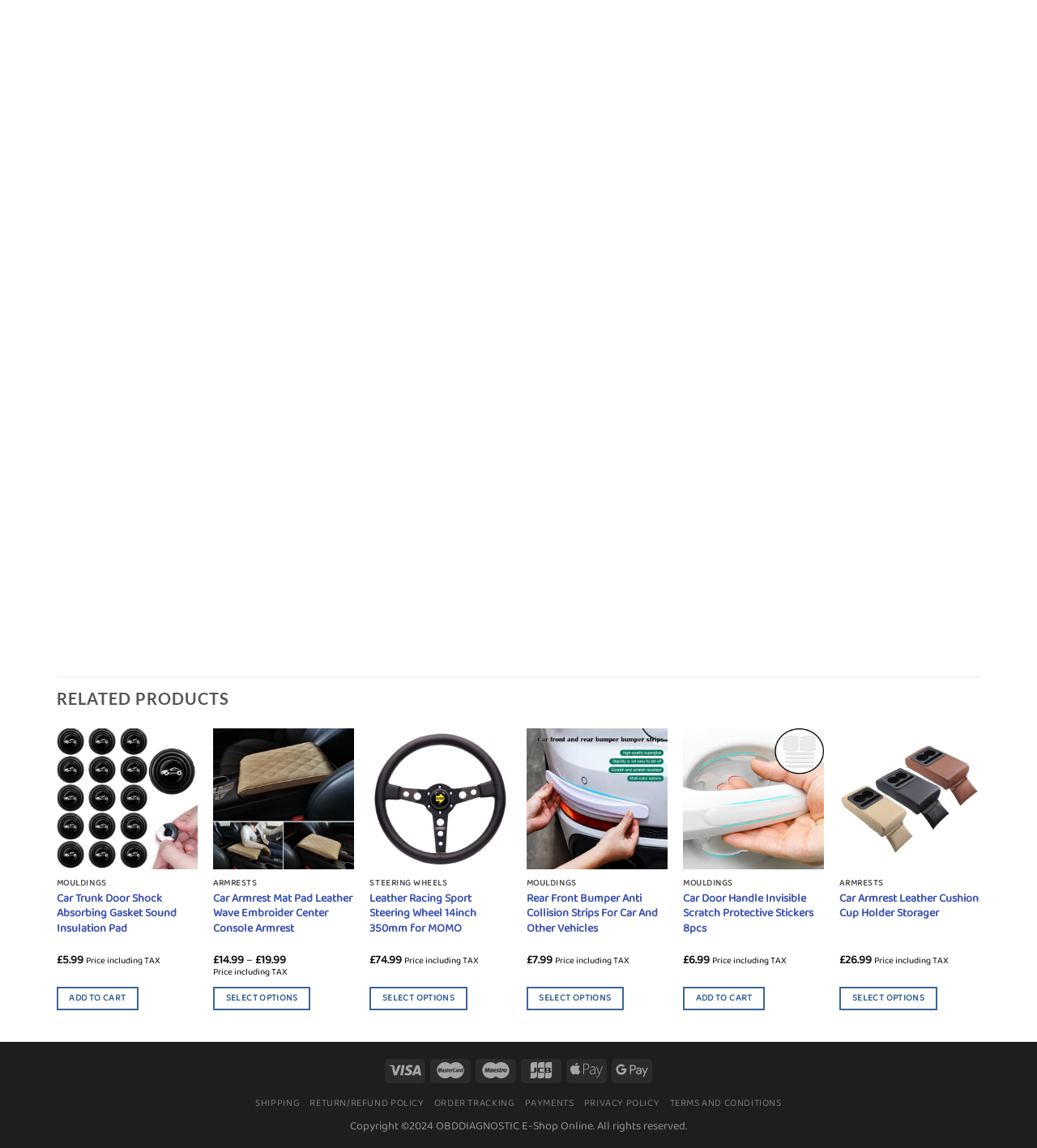Locate the bounding box coordinates of the element that should be clicked to execute the following instruction: "Select options for Car Armrest Mat Pad Leather Wave Embroider Center Console Armrest".

[0.206, 0.859, 0.299, 0.88]